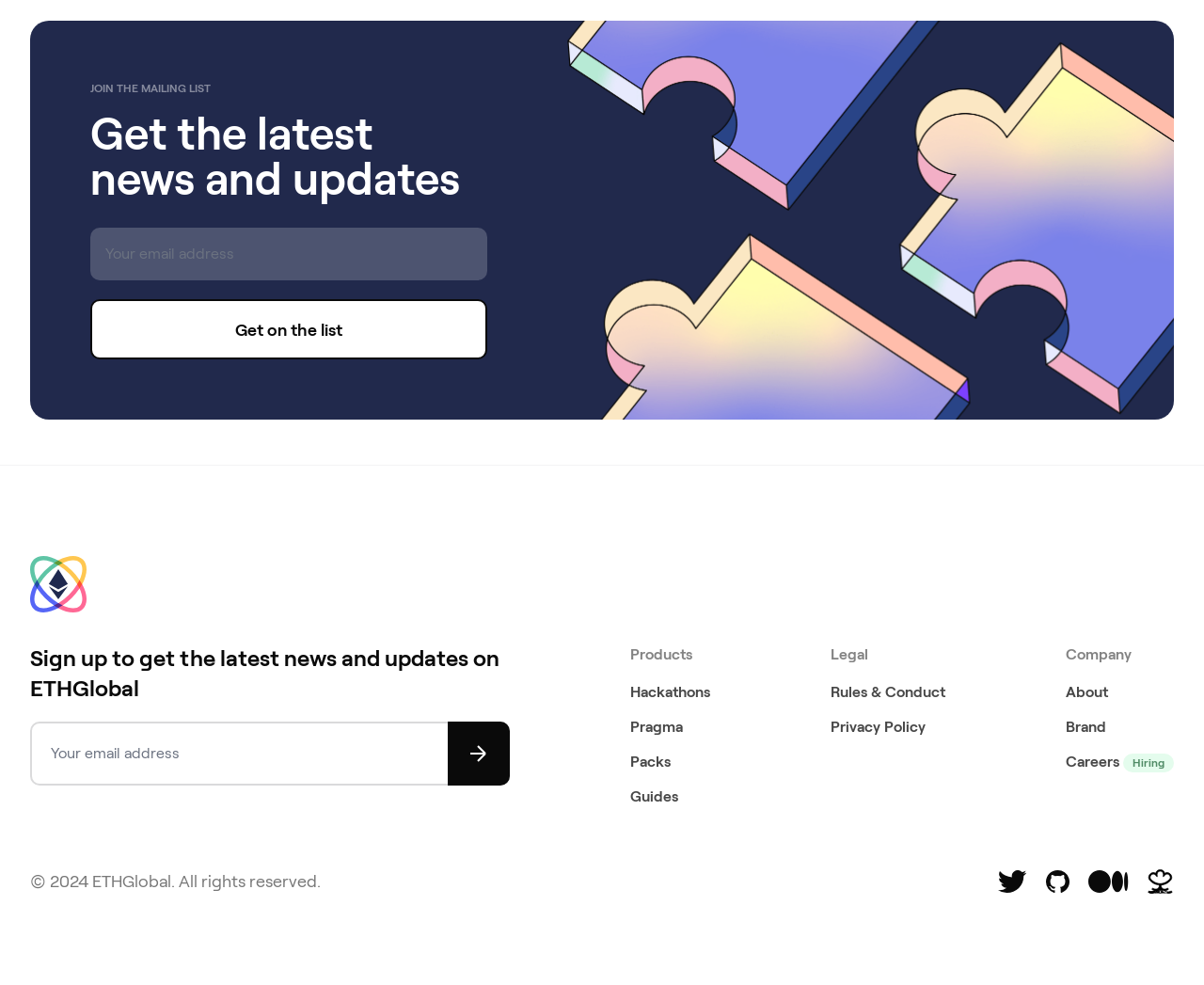Locate the bounding box coordinates of the area you need to click to fulfill this instruction: 'View About page'. The coordinates must be in the form of four float numbers ranging from 0 to 1: [left, top, right, bottom].

[0.885, 0.692, 0.92, 0.711]